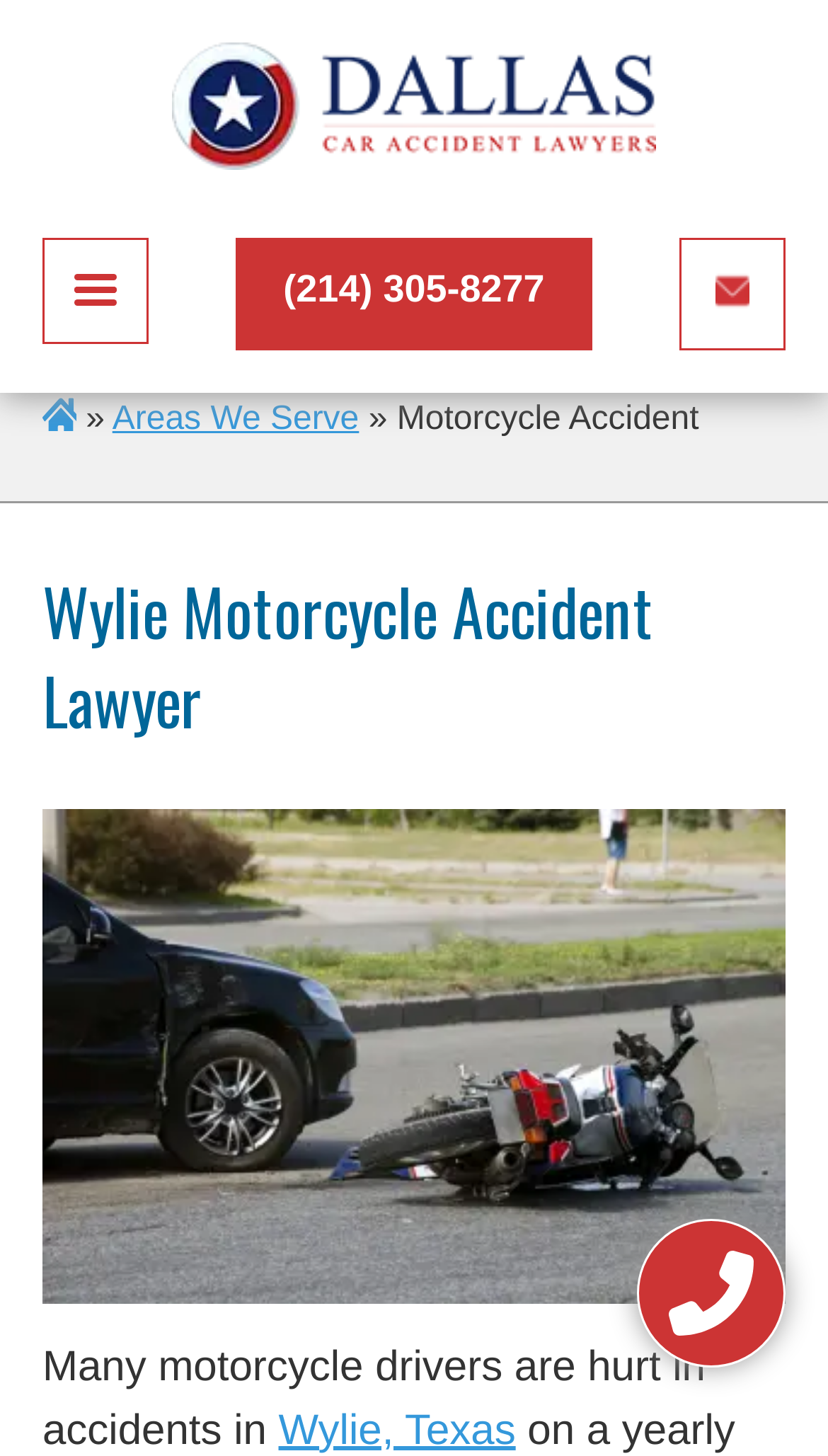Provide a comprehensive description of the webpage.

This webpage appears to be a law firm's website, specifically focused on motorcycle accident lawyers in Wylie, Texas. At the top right corner, there is a small "x" link, likely a close button. Below it, a prominent "FREE CASE REVIEW" text is displayed, followed by a subtitle "You Pay Nothing Unless We Win Your Case!" and a tagline "EASY. QUICK. CONFIDENTIAL.".

On the left side of the page, there is a form with several text boxes to input personal information, including first name, last name, email, phone number, and an optional field to describe the case. Each text box has a corresponding icon, such as a person for the first name and an envelope for the email. Below the form, there is a "Get Help Now" button.

At the top left corner, there is a navigation menu with links to "Home", "Areas We Serve", and "Wylie Motorcycle Accident Lawyer". The "Wylie Motorcycle Accident Lawyer" section has a heading and a brief paragraph describing the law firm's services, with a link to "Wylie, Texas". There is also a large image related to Wylie Motorcycle Accident Lawyers.

On the top right side, there is a mobile logo for Dallas Car Accident Lawyers, along with a phone number and an email link. At the bottom right corner, there is a small image and a link, possibly a social media icon.

Throughout the page, there are several images, including icons for the text boxes, a logo for the law firm, and other decorative elements. The overall layout is organized, with clear headings and concise text, making it easy to navigate and understand the law firm's services.